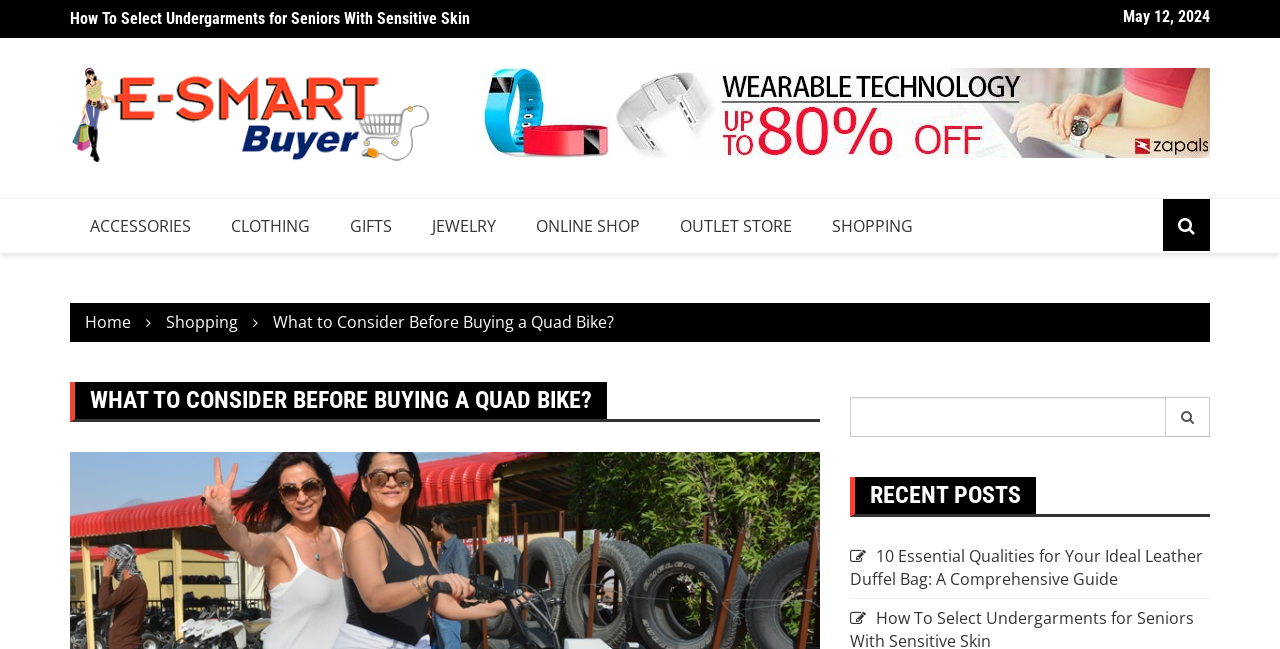Kindly determine the bounding box coordinates for the area that needs to be clicked to execute this instruction: "click on the 'What to Consider Before Buying a Quad Bike?' link".

[0.213, 0.48, 0.48, 0.514]